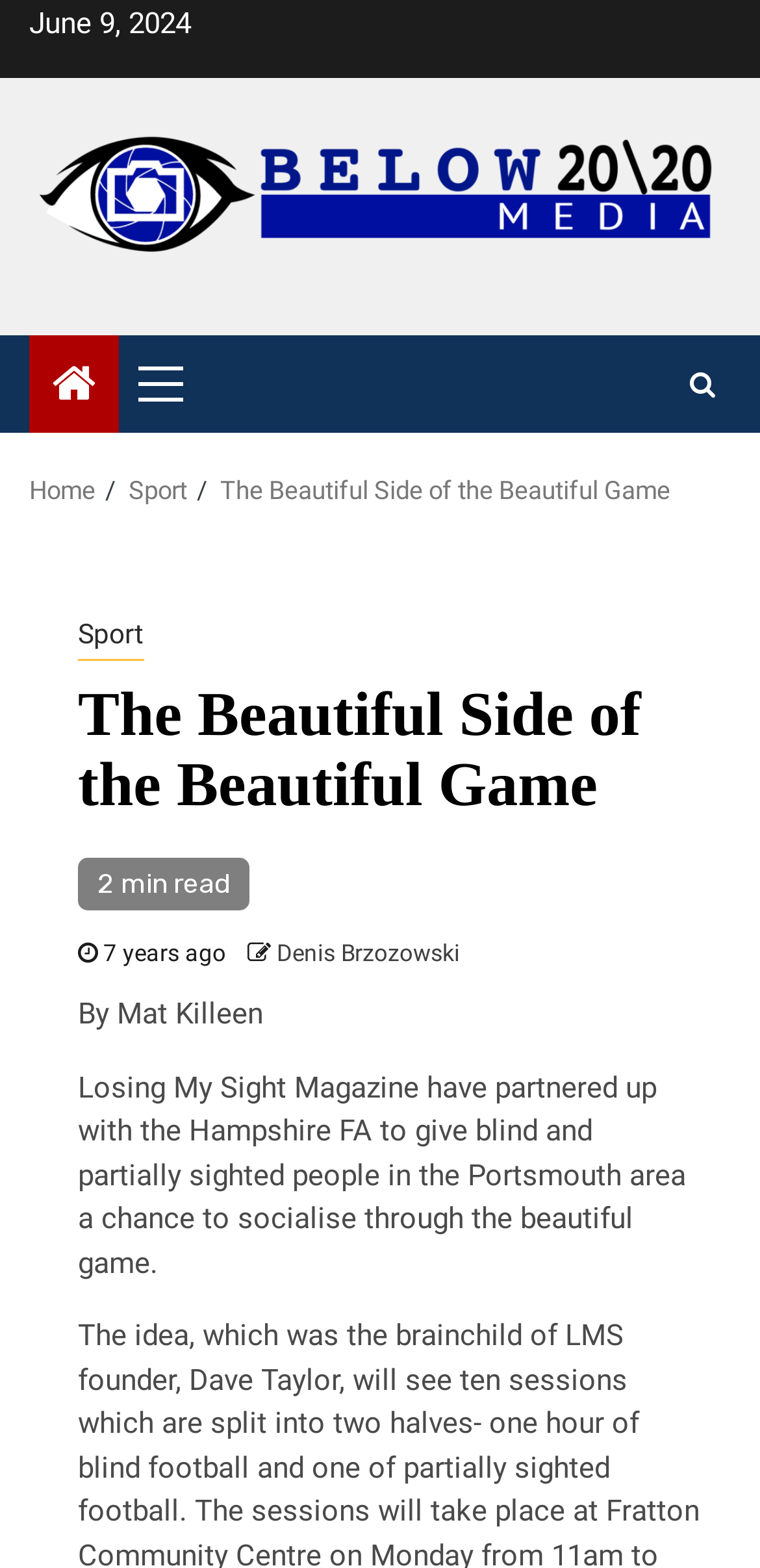Give a concise answer of one word or phrase to the question: 
What is the date mentioned at the top?

June 9, 2024